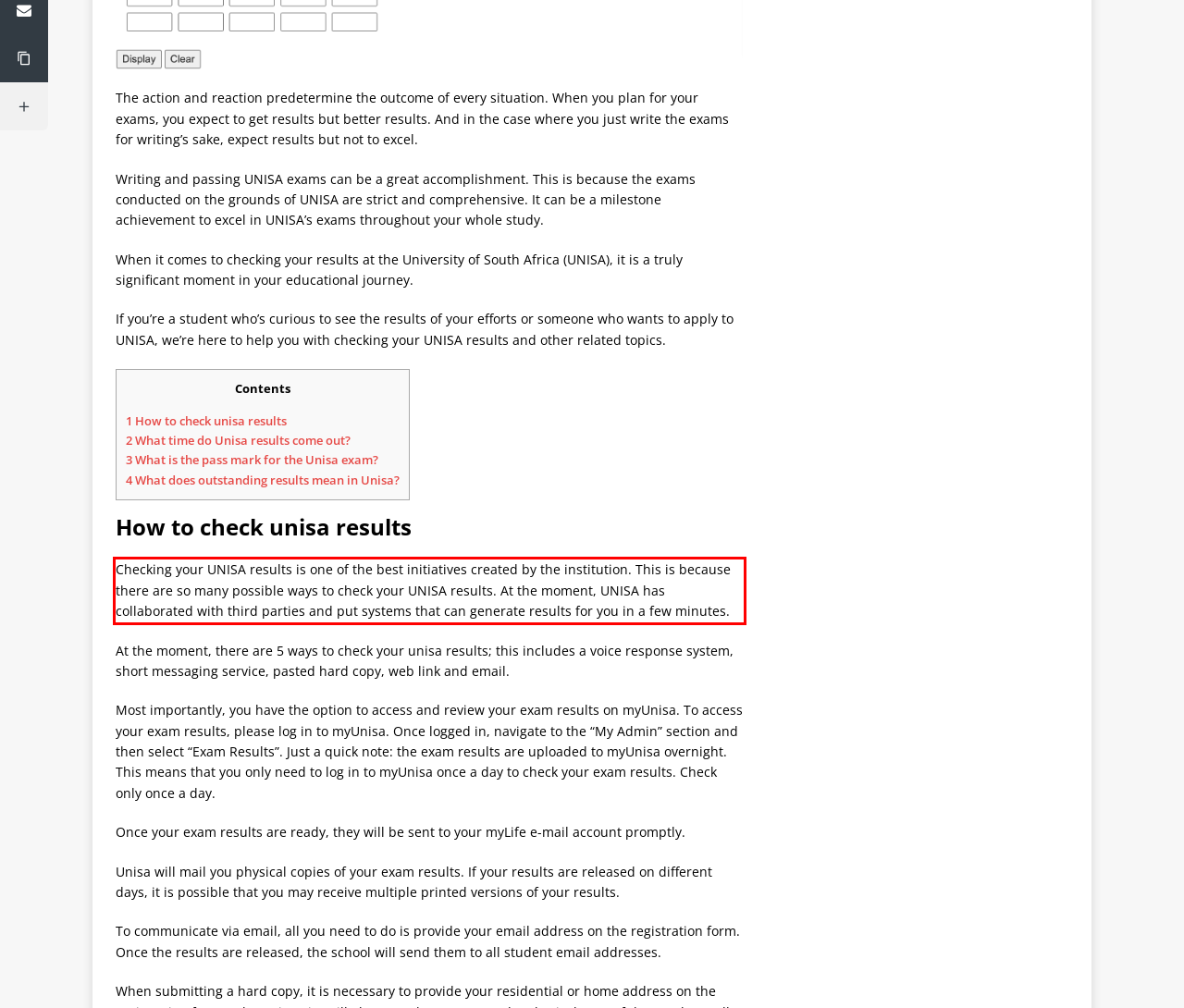Given the screenshot of a webpage, identify the red rectangle bounding box and recognize the text content inside it, generating the extracted text.

Checking your UNISA results is one of the best initiatives created by the institution. This is because there are so many possible ways to check your UNISA results. At the moment, UNISA has collaborated with third parties and put systems that can generate results for you in a few minutes.